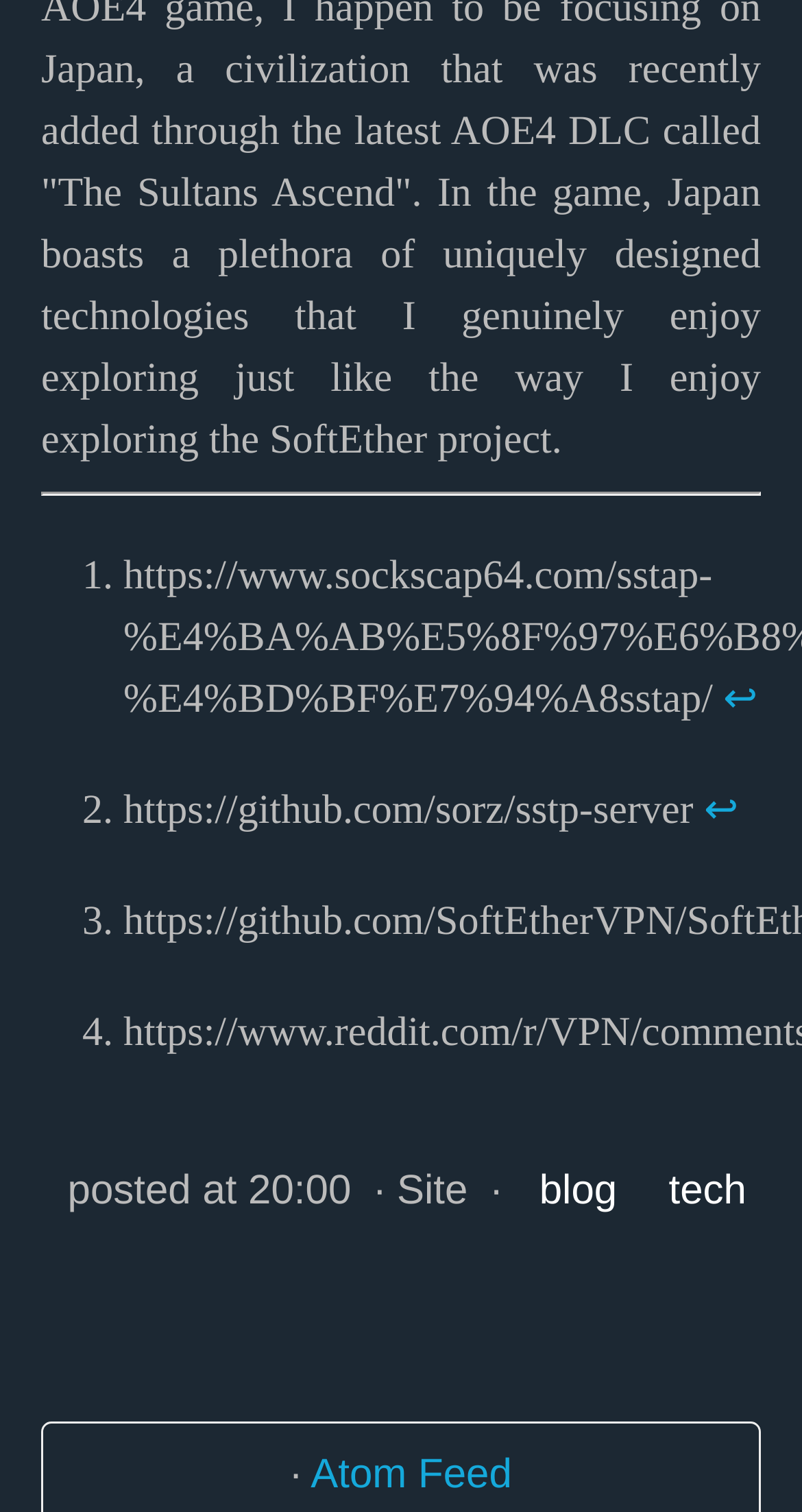Identify the coordinates of the bounding box for the element that must be clicked to accomplish the instruction: "Click on the link to GitHub".

[0.154, 0.521, 0.877, 0.551]